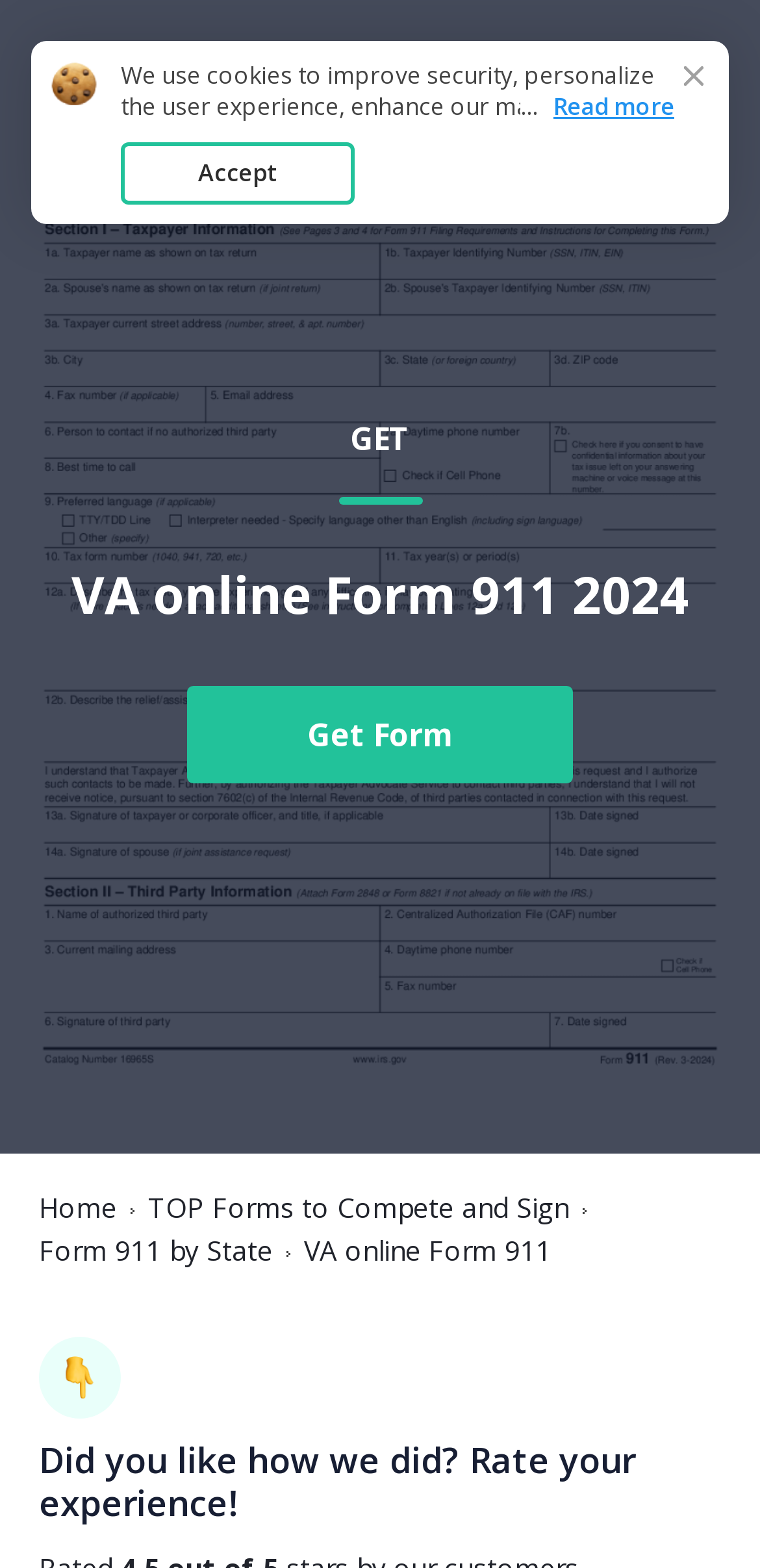Determine the bounding box coordinates for the HTML element mentioned in the following description: "Accept". The coordinates should be a list of four floats ranging from 0 to 1, represented as [left, top, right, bottom].

[0.159, 0.091, 0.467, 0.13]